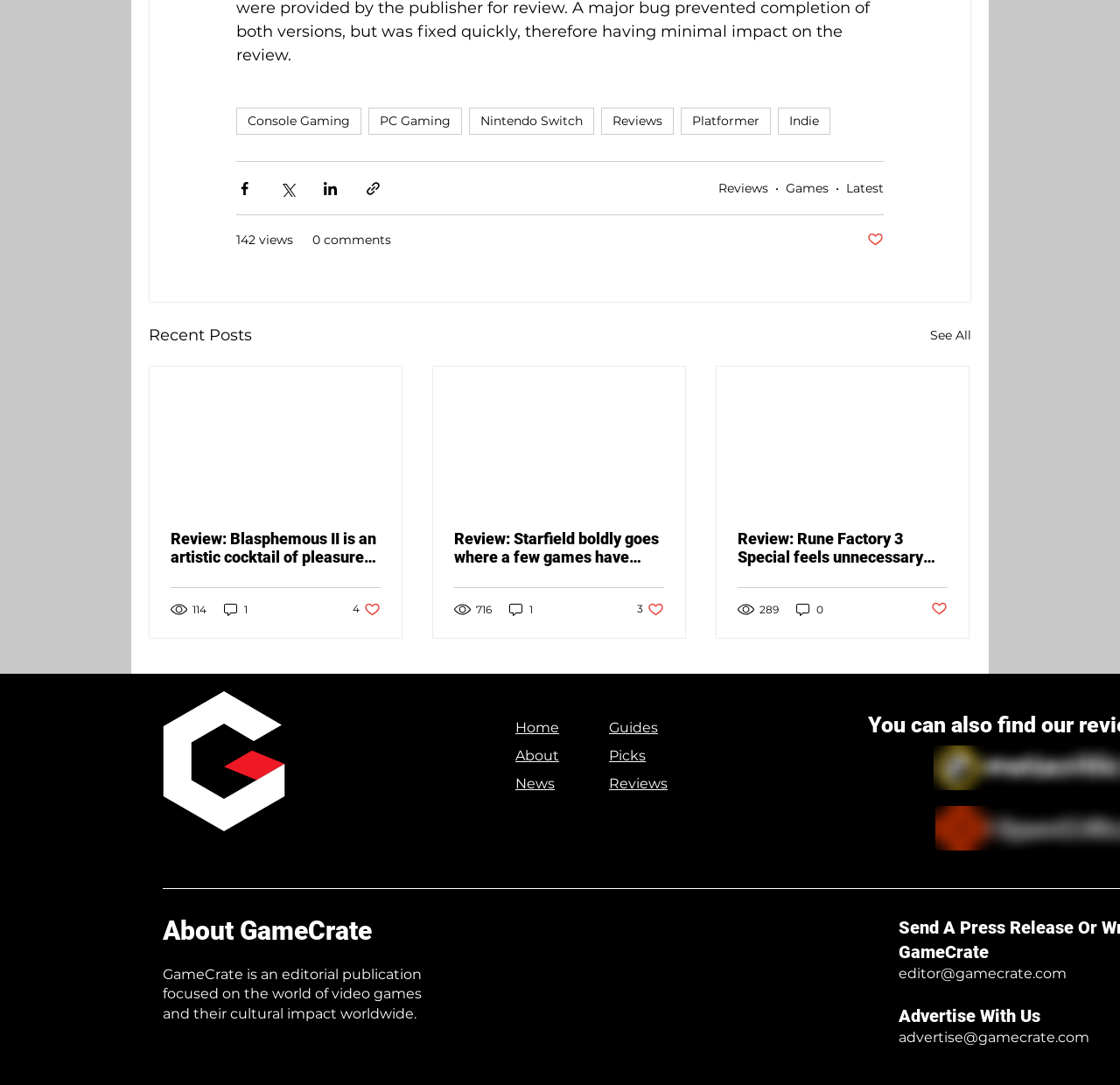Could you indicate the bounding box coordinates of the region to click in order to complete this instruction: "View the 'Recent Posts'".

[0.133, 0.298, 0.225, 0.321]